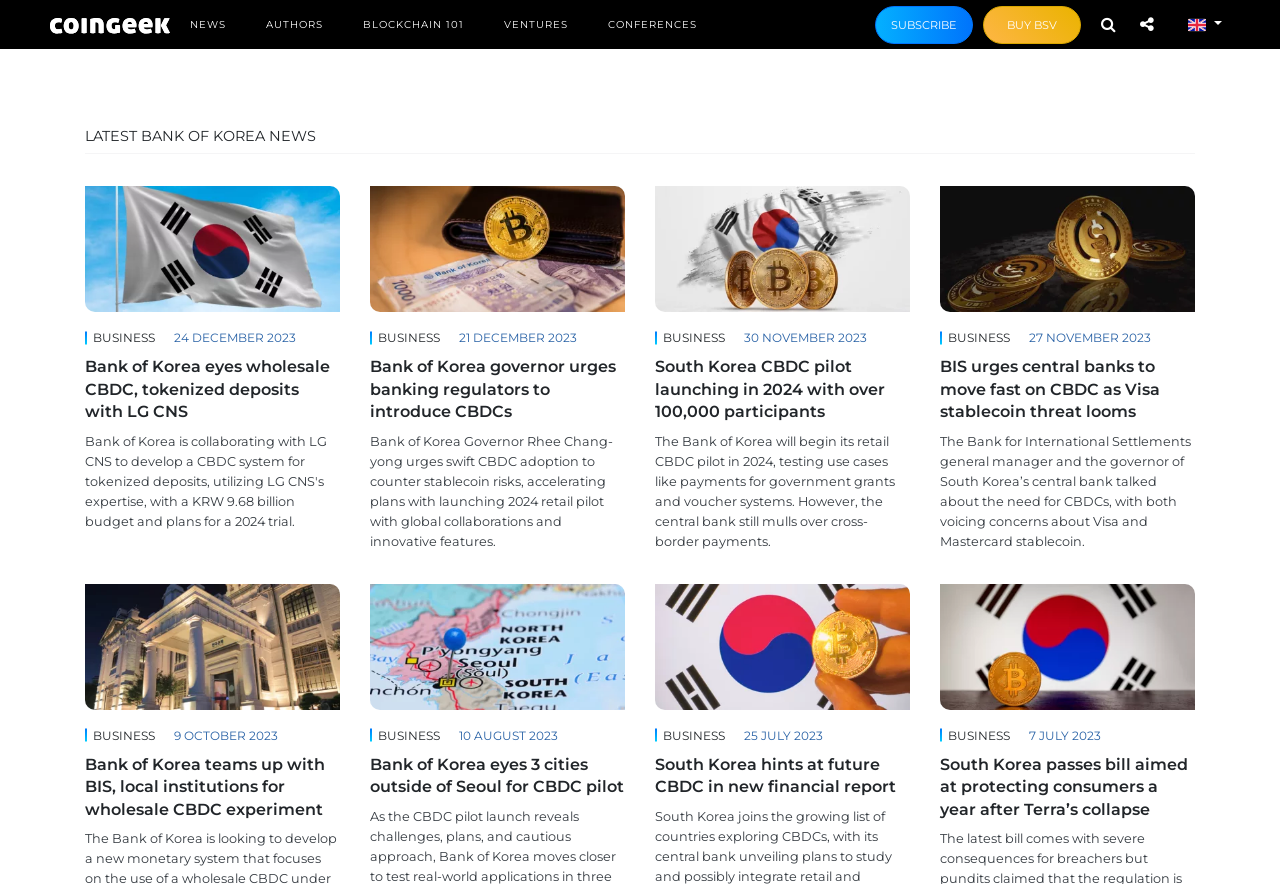What is the text of the first link on the webpage?
Look at the screenshot and provide an in-depth answer.

The first link on the webpage is located at the top left corner with a bounding box coordinate of [0.039, 0.016, 0.133, 0.038] and has an image with the same text 'CoinGeek'.